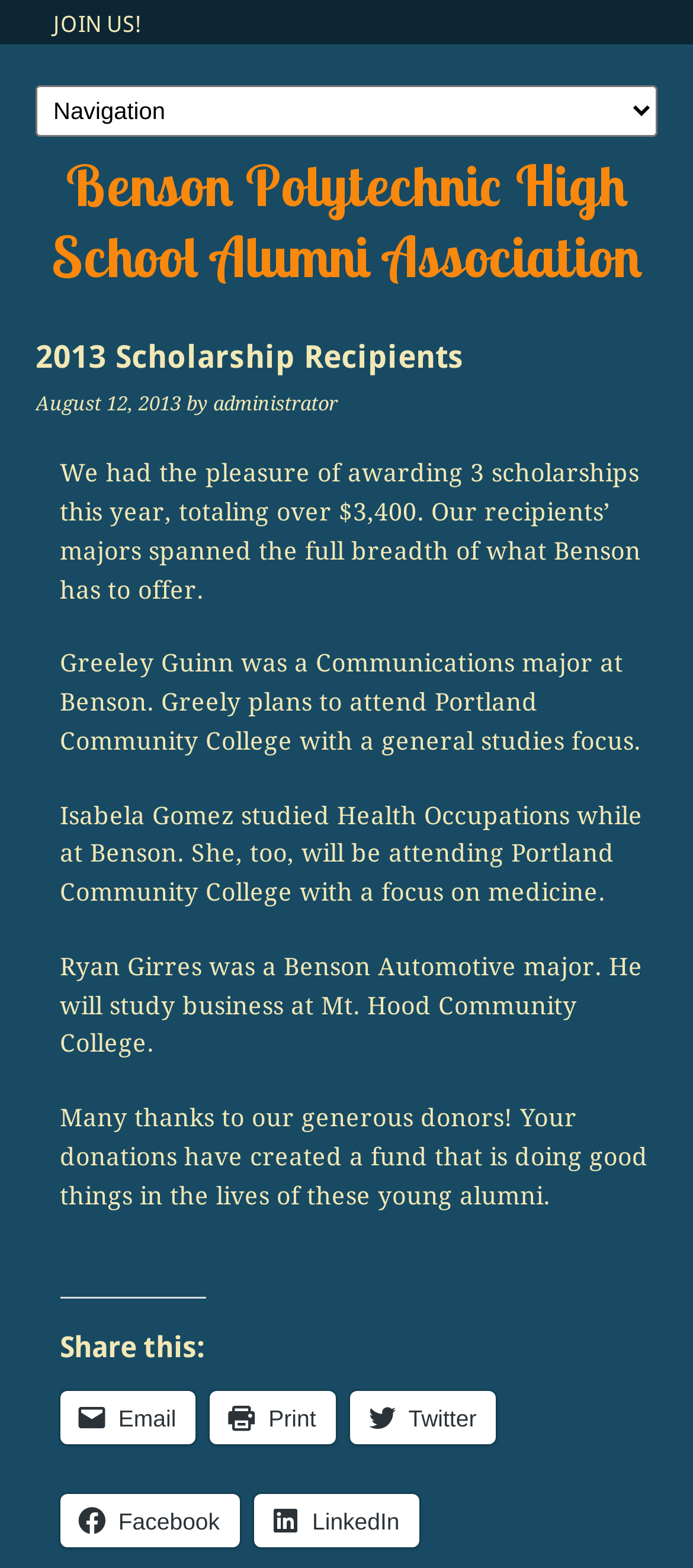Give a comprehensive overview of the webpage, including key elements.

The webpage is about the 2013 Scholarship Recipients of the Benson Polytechnic High School Alumni Association. At the top left, there is a link to "JOIN US!" and a combobox with a popup menu. Below the combobox, there is a group element containing the heading "Benson Polytechnic High School Alumni Association" with a link to the same name.

On the same level as the group element, there is a header element containing the heading "2013 Scholarship Recipients" and a static text "August 12, 2013" followed by "by administrator". Below this header, there are four paragraphs of text describing the scholarship recipients, Greeley Guinn, Isabela Gomez, Ryan Girres, and a thank-you note to the donors.

At the bottom of the page, there is a heading "Share this:" followed by four social media links to share the content via Email, Print, Twitter, Facebook, and LinkedIn. These links are positioned horizontally, with the Email link at the leftmost position, followed by the Print, Twitter, Facebook, and LinkedIn links in order.